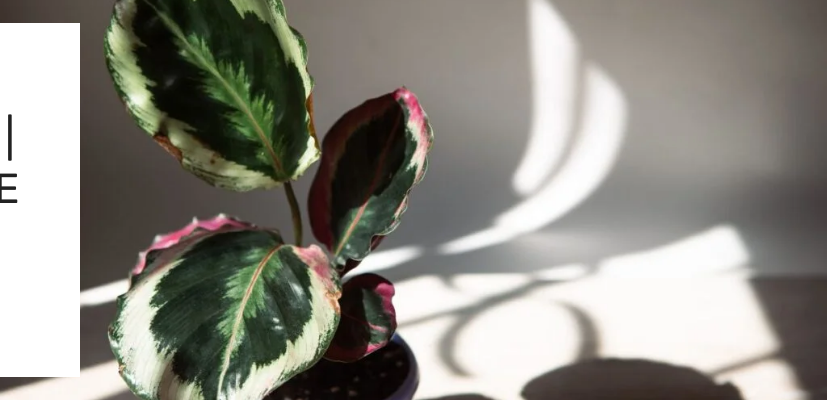Generate an elaborate caption that covers all aspects of the image.

The image features a vibrant Calathea Roseopicta, commonly known as the Rose-Painted Calathea, elegantly showcased in a minimalist indoor setting. Its dark green leaves, adorned with striking pink and white feather-like markings, create a stunning contrast against the soft light filtering through, casting intricate shadows on the surface below. This tropical houseplant, native to the Brazilian rainforest, thrives in mild indoor conditions and consistently moist soil, making it an ideal choice for plant enthusiasts seeking to bring a touch of the tropics into their home. The aesthetic appeal of the plant, combined with its unique foliage, positions it as not just a houseplant, but a piece of living art that elevates any space it inhabits.